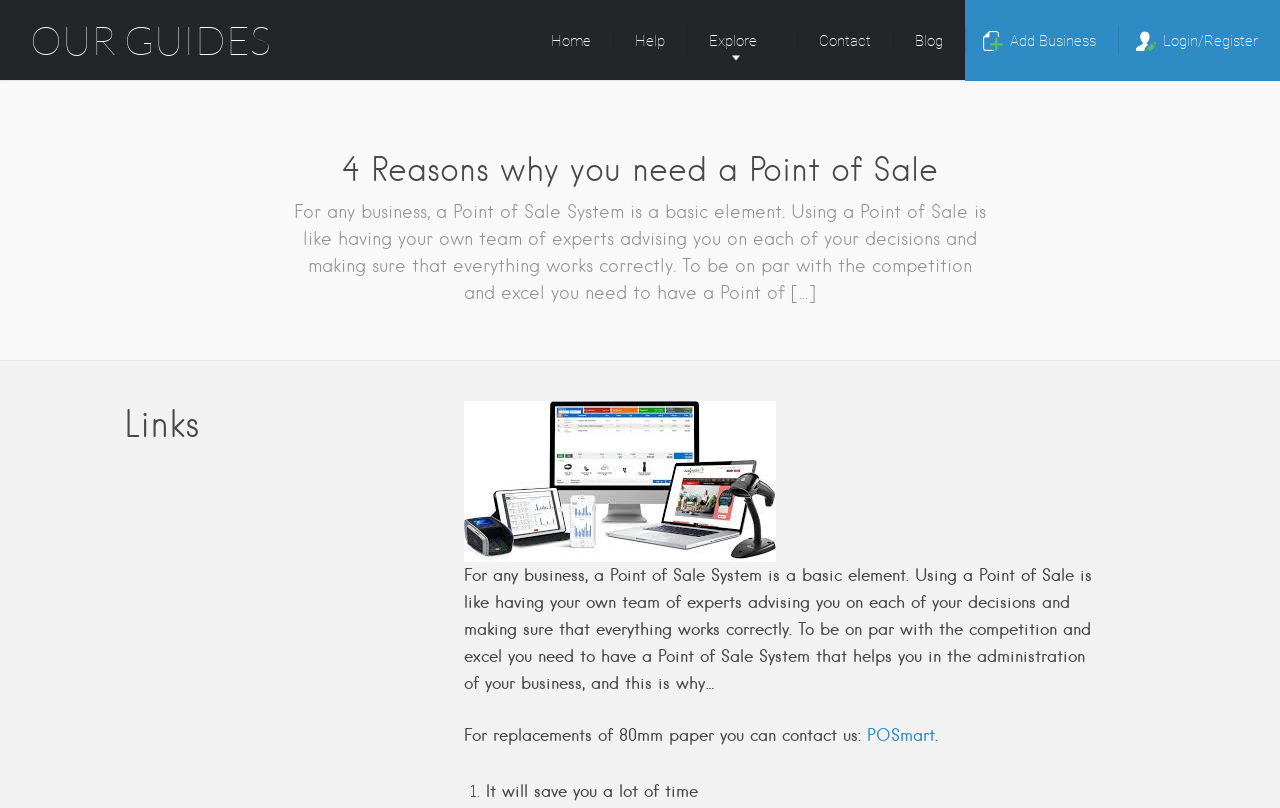What type of paper can be replaced by contacting POSmart?
Please give a detailed and elaborate answer to the question.

According to the webpage, it is mentioned that 'For replacements of 80mm paper you can contact us:' and provides a link to POSMart, indicating that POSMart can be contacted for replacing 80mm paper.